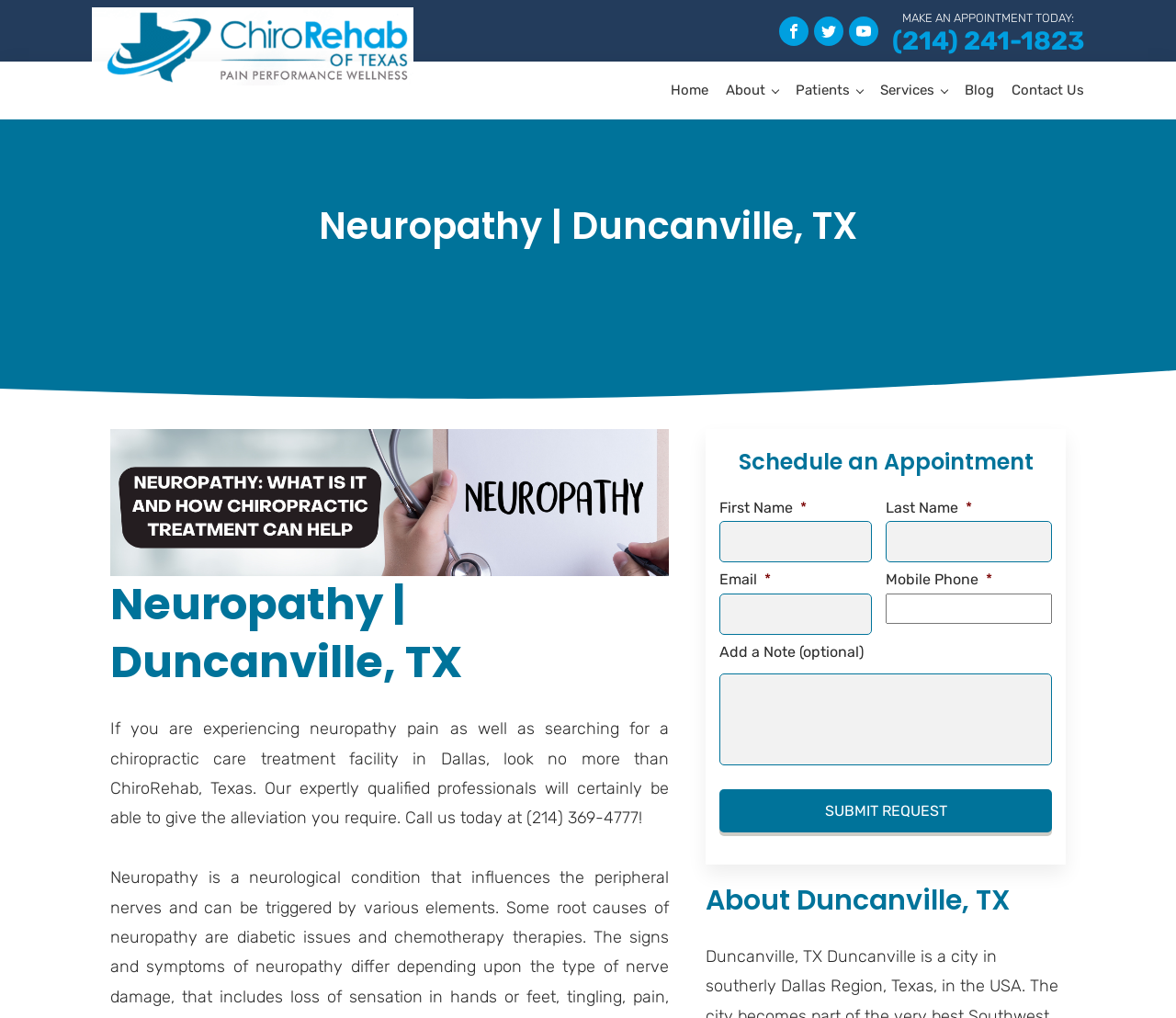Can you find the bounding box coordinates for the element that needs to be clicked to execute this instruction: "Submit request"? The coordinates should be given as four float numbers between 0 and 1, i.e., [left, top, right, bottom].

[0.612, 0.775, 0.895, 0.818]